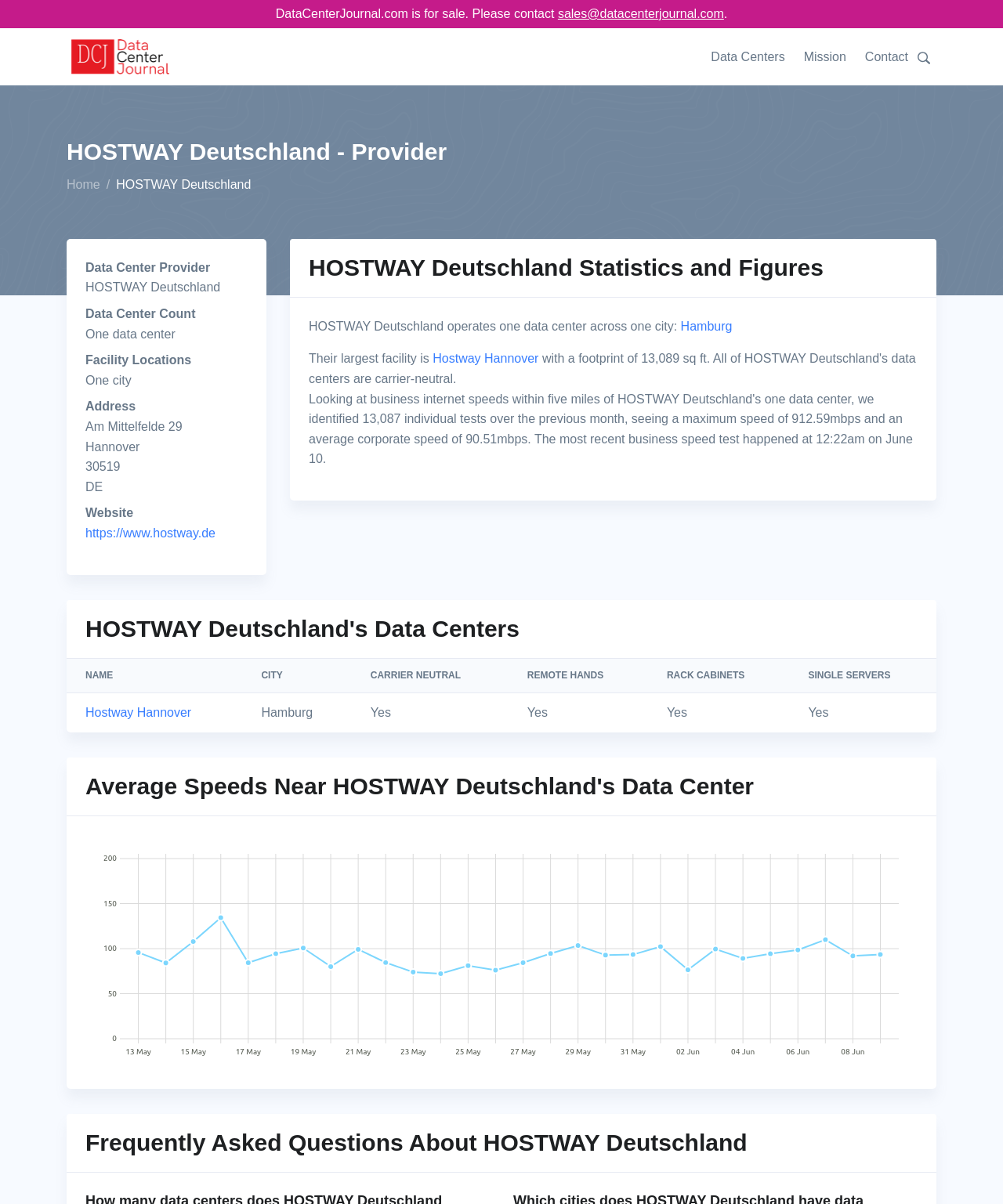What is the city where HOSTWAY Deutschland's data center is located?
Answer with a single word or phrase, using the screenshot for reference.

Hannover